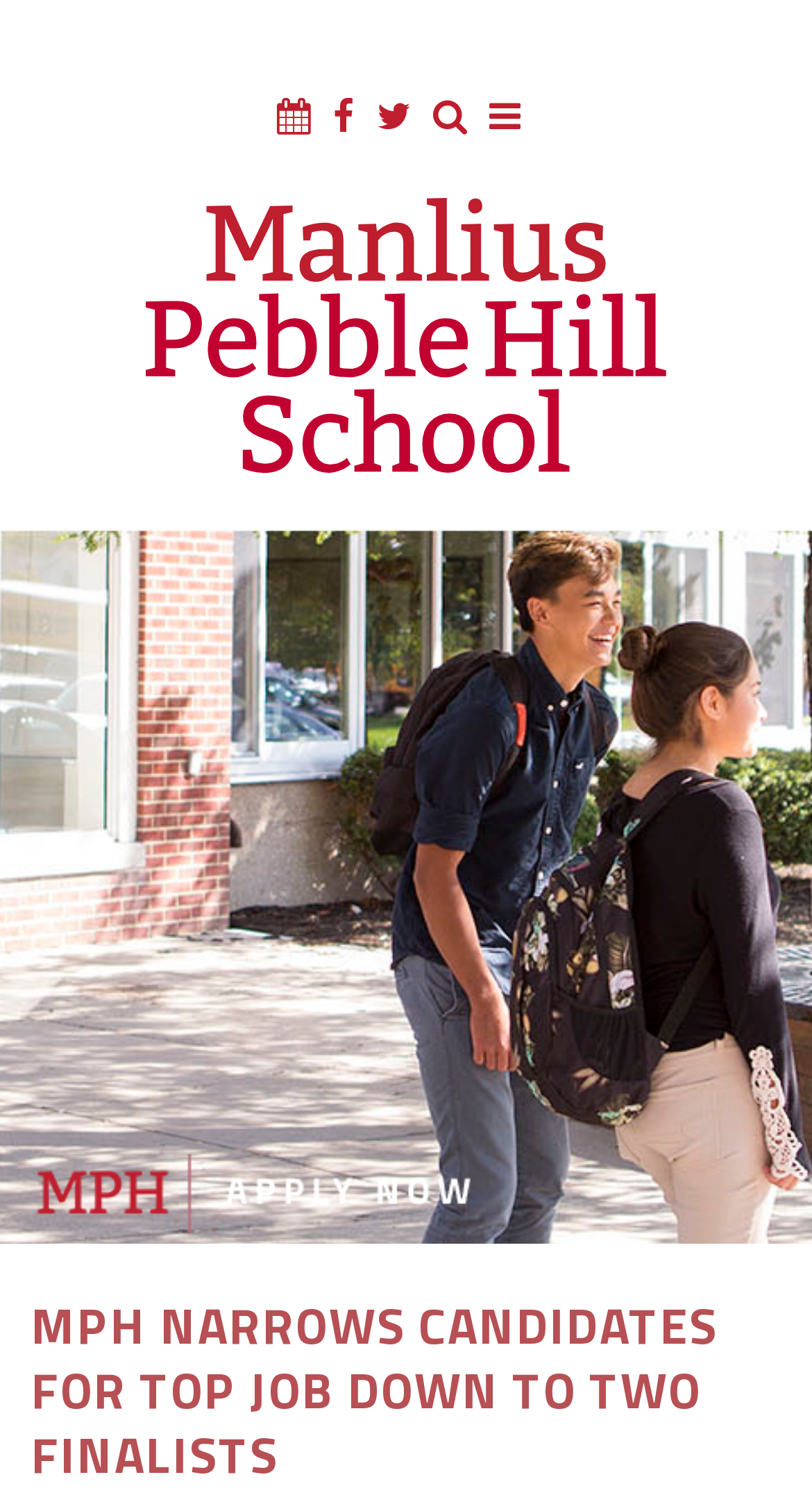Provide a short, one-word or phrase answer to the question below:
What is the topic of the main article?

School job finalists